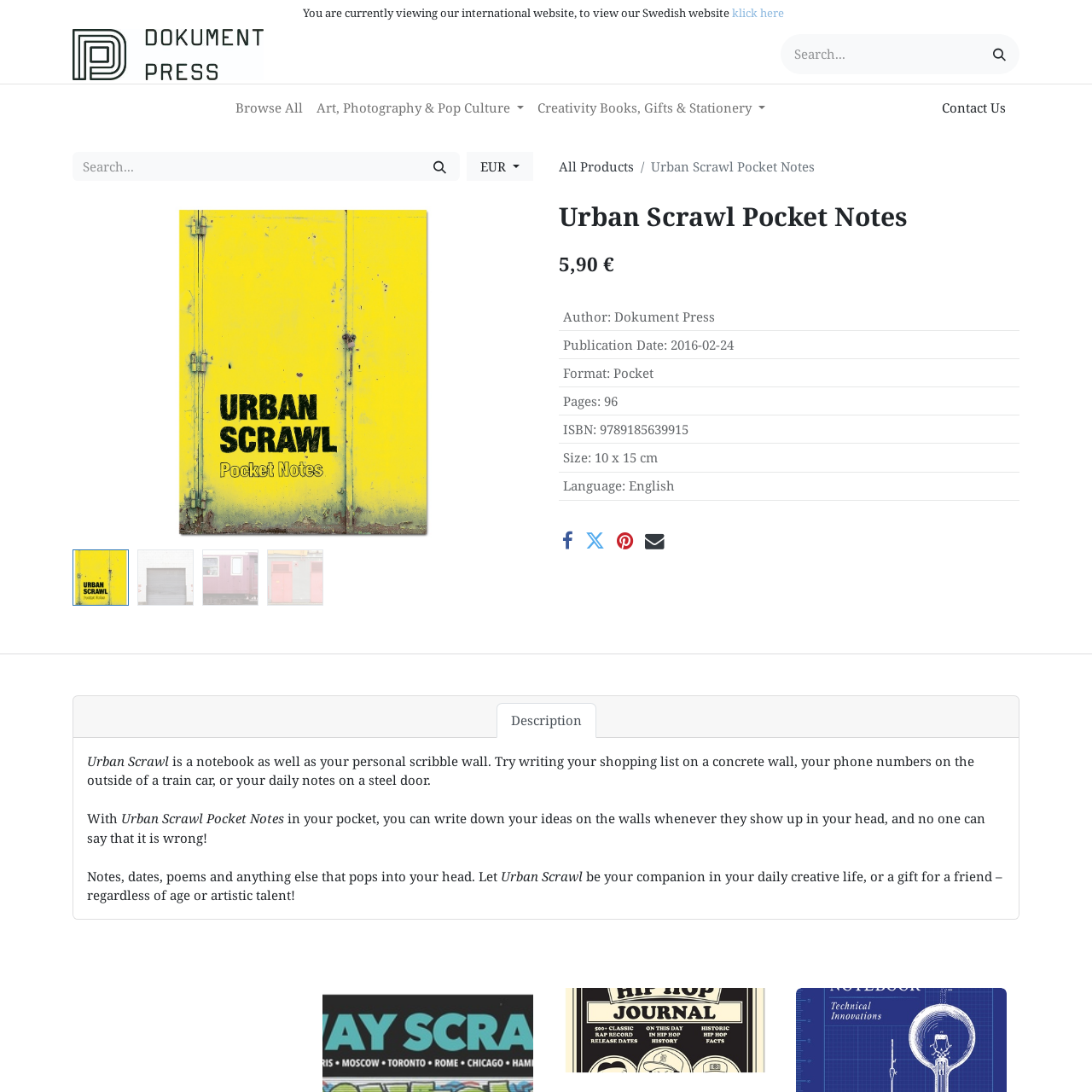Analyze the image and give a detailed response to the question:
What is the price of the product?

I found the answer by looking at the heading element with the text '5,90 €', which is located near the product information and has a format that suggests it is a price.